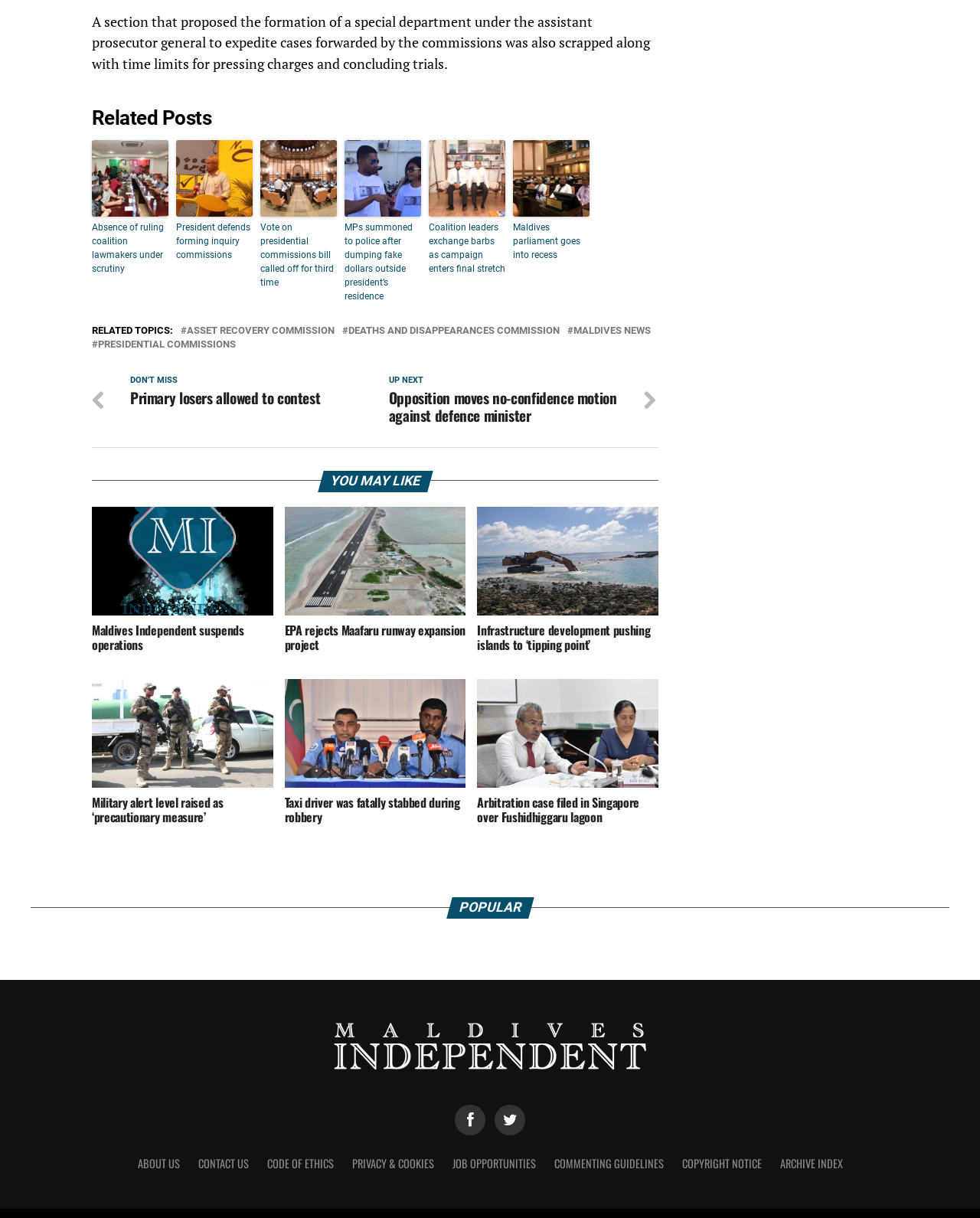Please give a one-word or short phrase response to the following question: 
What is the topic of the article?

Presidential commissions